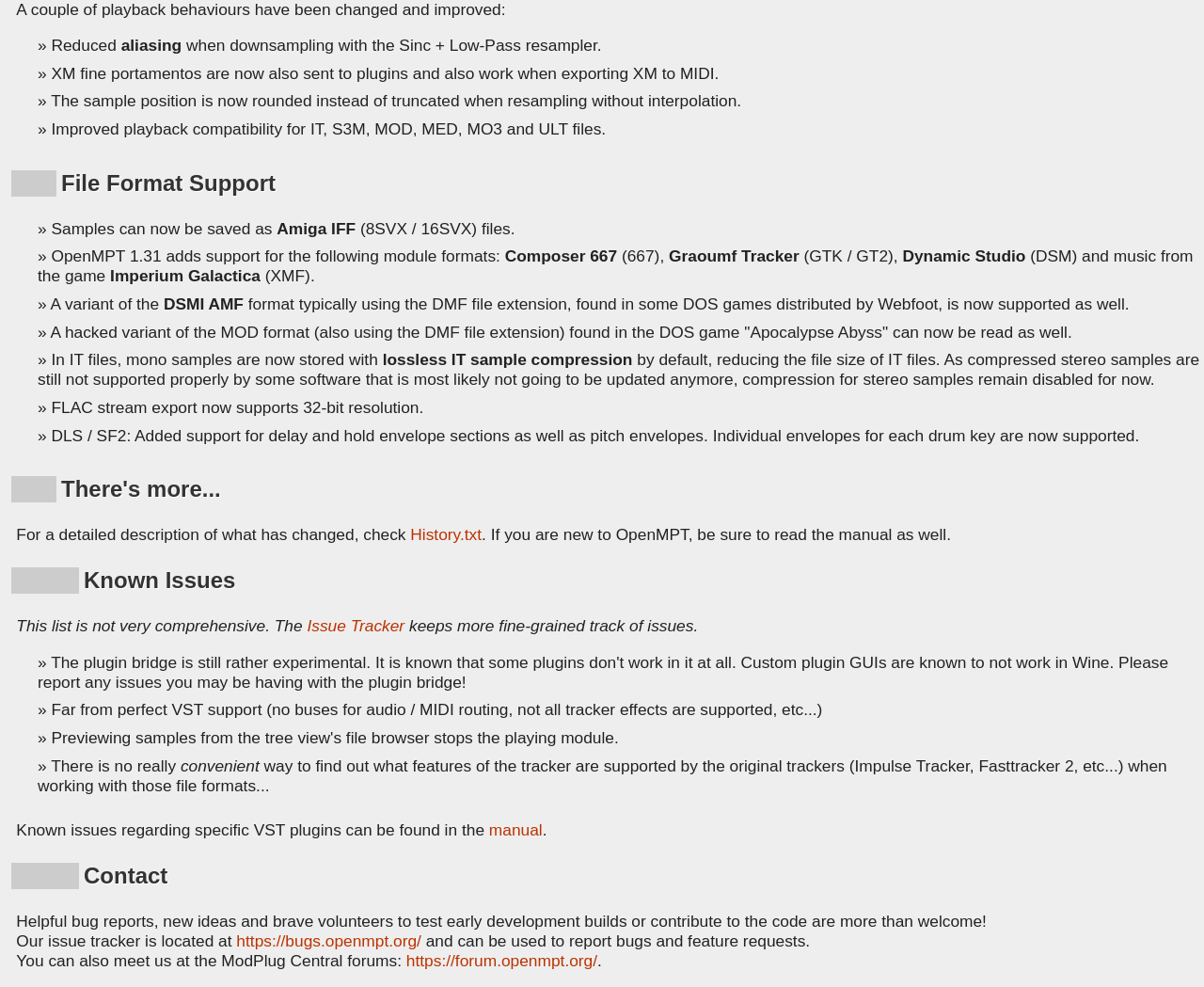Provide a brief response in the form of a single word or phrase:
What is the issue with VST support in OpenMPT?

Far from perfect